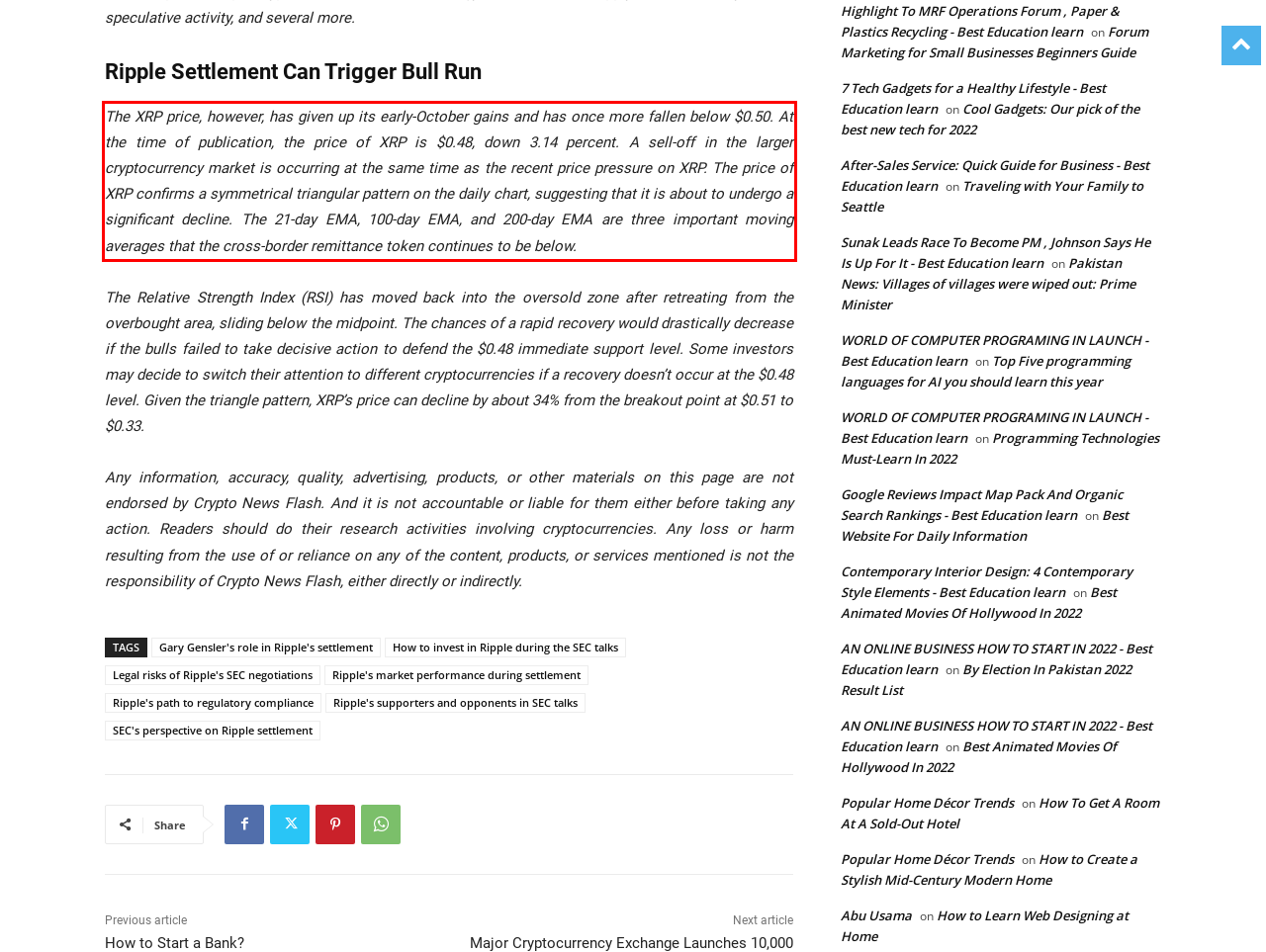Identify and transcribe the text content enclosed by the red bounding box in the given screenshot.

The XRP price, however, has given up its early-October gains and has once more fallen below $0.50. At the time of publication, the price of XRP is $0.48, down 3.14 percent. A sell-off in the larger cryptocurrency market is occurring at the same time as the recent price pressure on XRP. The price of XRP confirms a symmetrical triangular pattern on the daily chart, suggesting that it is about to undergo a significant decline. The 21-day EMA, 100-day EMA, and 200-day EMA are three important moving averages that the cross-border remittance token continues to be below.